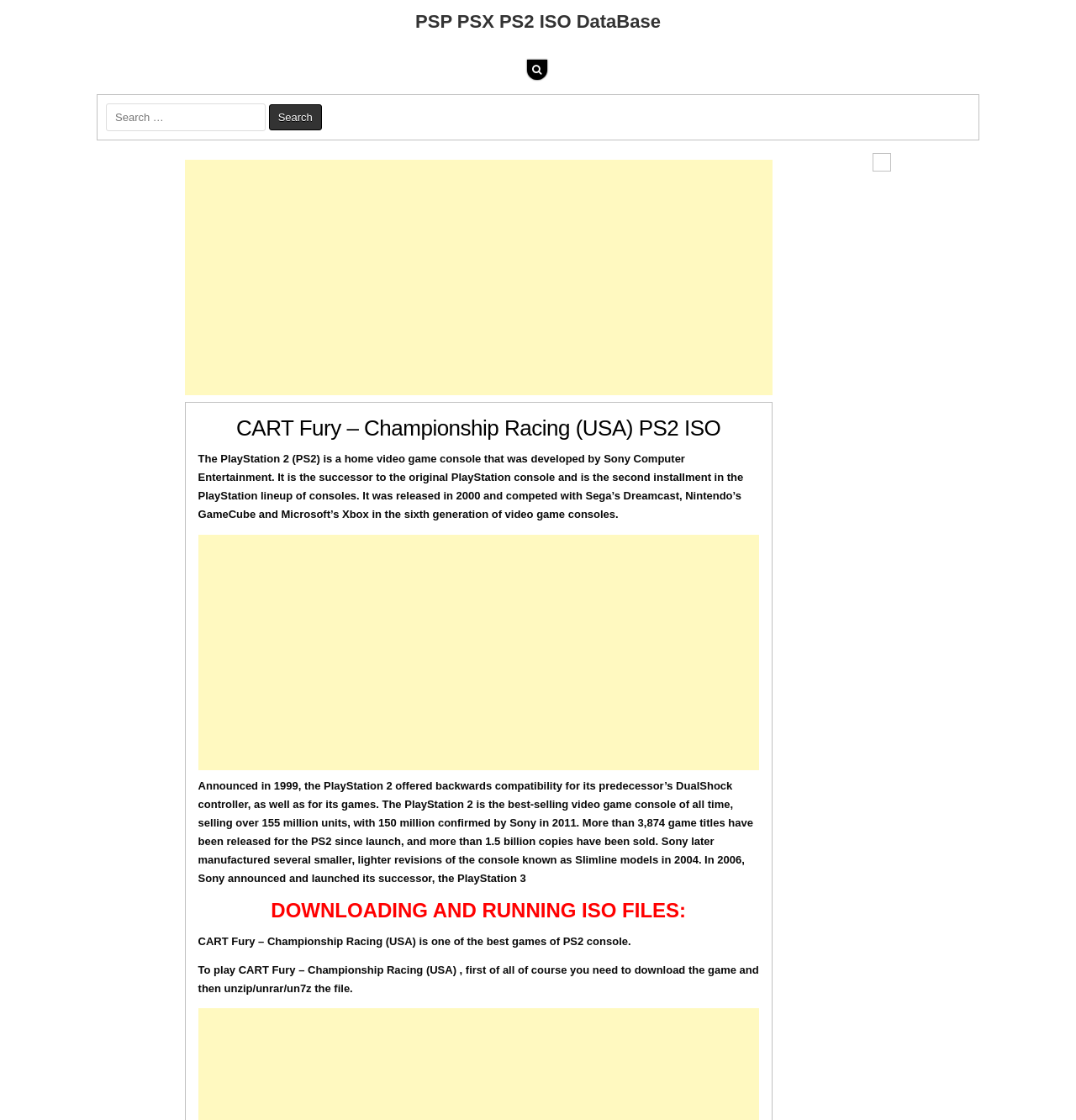Write an extensive caption that covers every aspect of the webpage.

This webpage is about CART Fury – Championship Racing, a PS2 game, and provides information about the game and the PS2 console. At the top, there is a heading that reads "PSP PSX PS2 ISO DataBase" with a link to the same title. Below this heading, there is a search bar with a button labeled "Search" and a placeholder text "Search for:". 

To the right of the search bar, there is a small icon represented by a Unicode character. Below the search bar, there is a large section that takes up most of the page. This section is divided into several parts. At the top, there is a heading that reads "CART Fury – Championship Racing (USA) PS2 ISO" with a link to the same title. 

Below this heading, there is a block of text that provides information about the PS2 console, including its release year, competitors, and sales figures. Below this text, there is an advertisement iframe. 

Further down, there is another block of text that provides instructions on how to download and run ISO files, specifically for the CART Fury – Championship Racing game. The text also mentions that the game is one of the best on the PS2 console. 

At the bottom right of the page, there is a small complementary section that does not contain any significant content.